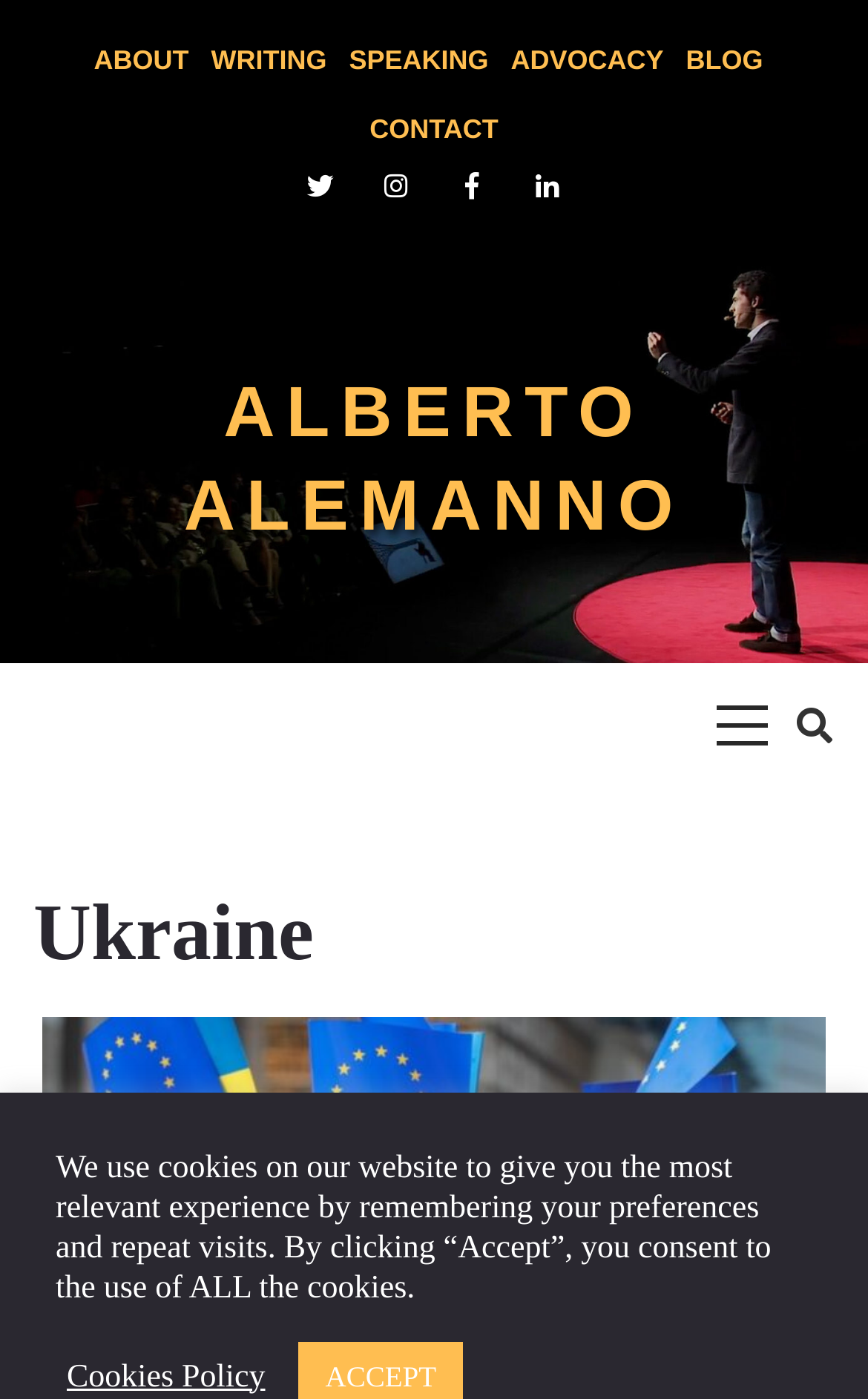Please identify the bounding box coordinates of the element's region that should be clicked to execute the following instruction: "Search for products". The bounding box coordinates must be four float numbers between 0 and 1, i.e., [left, top, right, bottom].

None